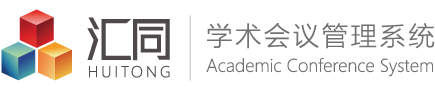Explain the contents of the image with as much detail as possible.

The image features the logo of "HuiTong," an academic conference management system. On the left side, there are stylized, colorful blocks representing innovation and collaboration, symbolizing the platform's focus on organizing and managing academic events. To the right of the blocks, the name "汇同" (HuiTong) is prominently displayed in a sleek, modern font, accompanied by the English translation "Academic Conference System" just below it. This logo embodies the spirit of connectivity and efficiency in academic networking and conference management.